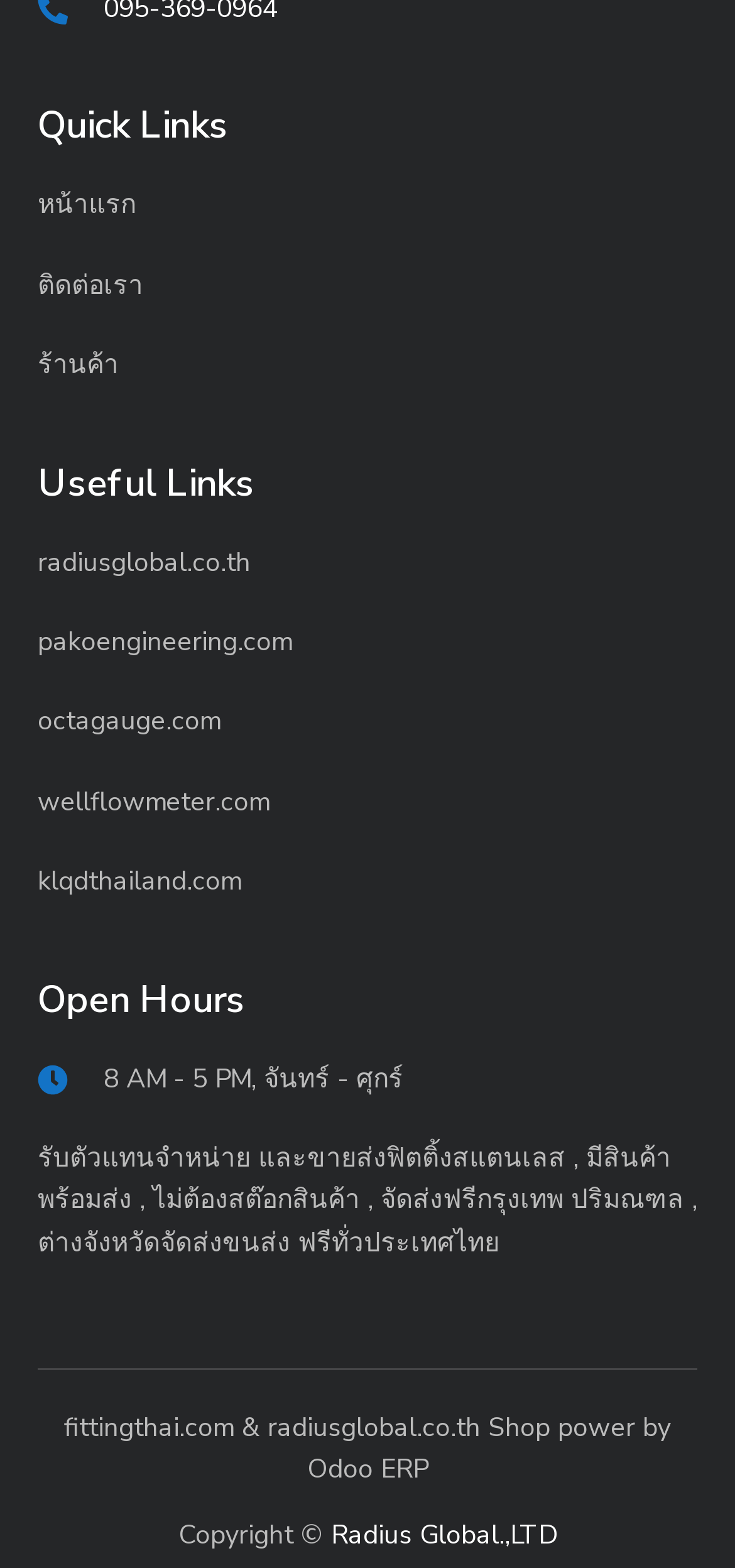How many links are under 'Useful Links'?
Refer to the image and give a detailed answer to the query.

I counted the links under the 'Useful Links' heading with ID 436, and there are 5 links: radiusglobal.co.th, pakoengineering.com, octagauge.com, wellflowmeter.com, and klqdthailand.com.